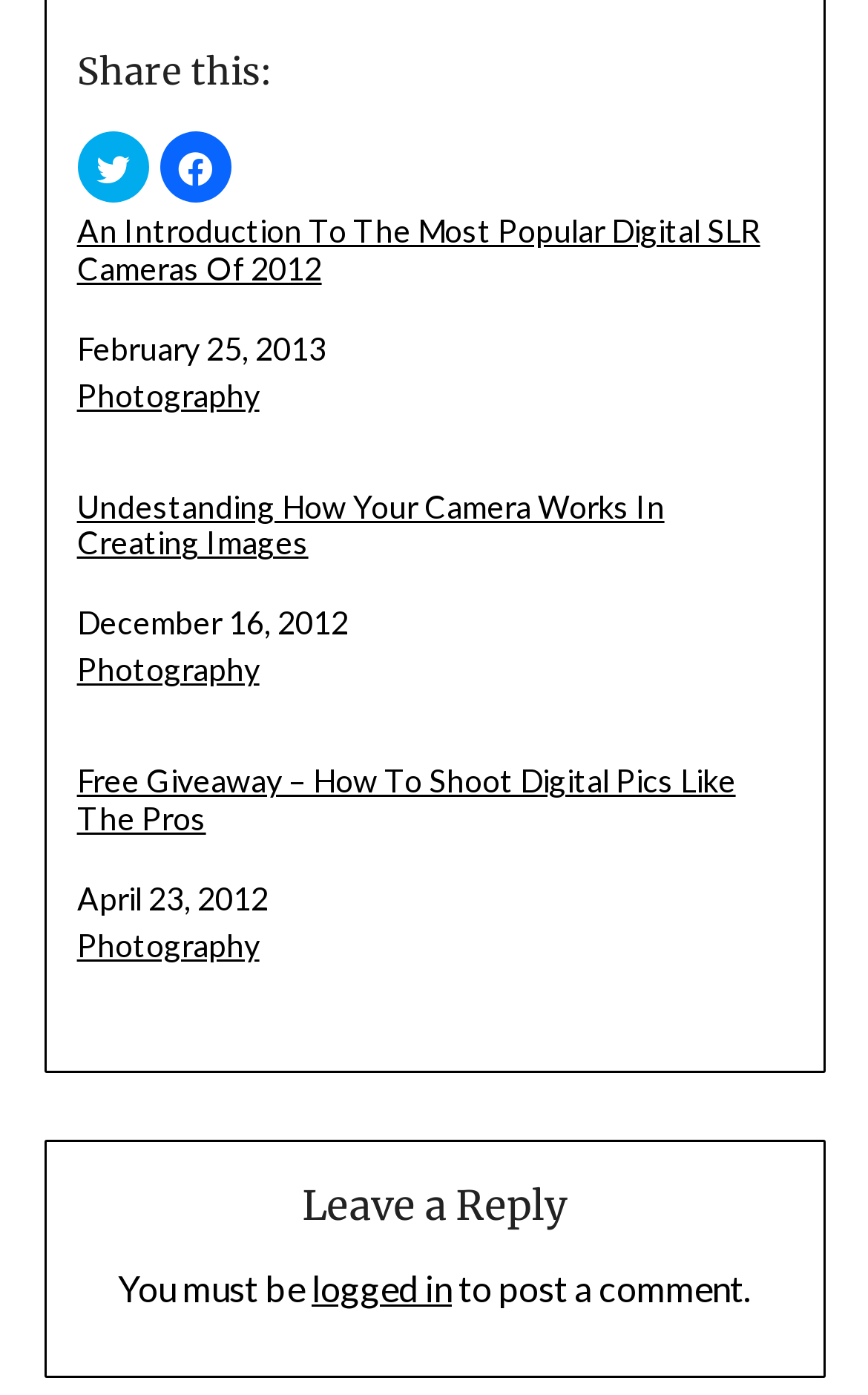Could you indicate the bounding box coordinates of the region to click in order to complete this instruction: "Leave a reply".

[0.089, 0.841, 0.911, 0.903]